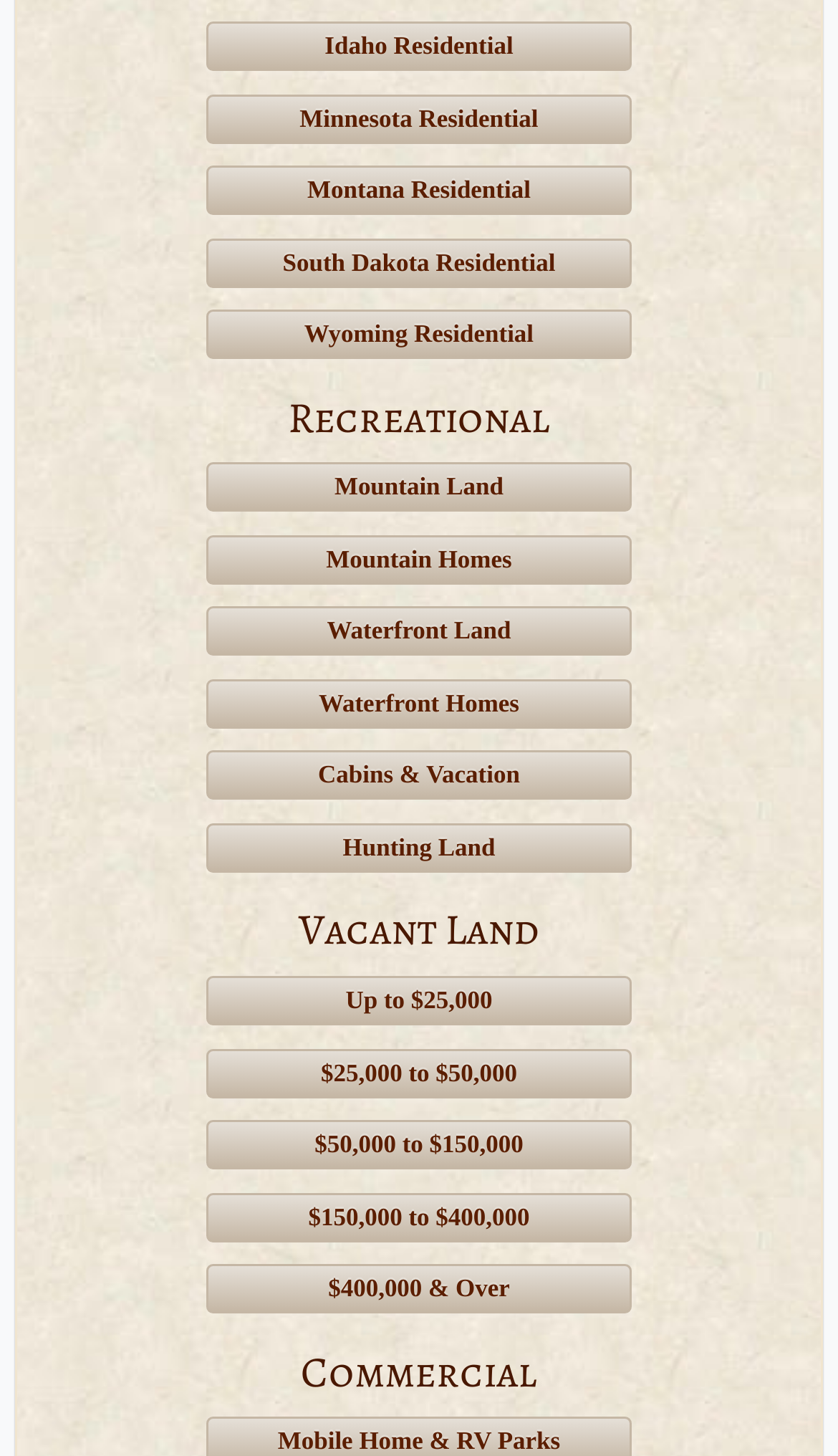What type of homes are listed?
Based on the image, provide a one-word or brief-phrase response.

Cabins, Vacation, Mountain